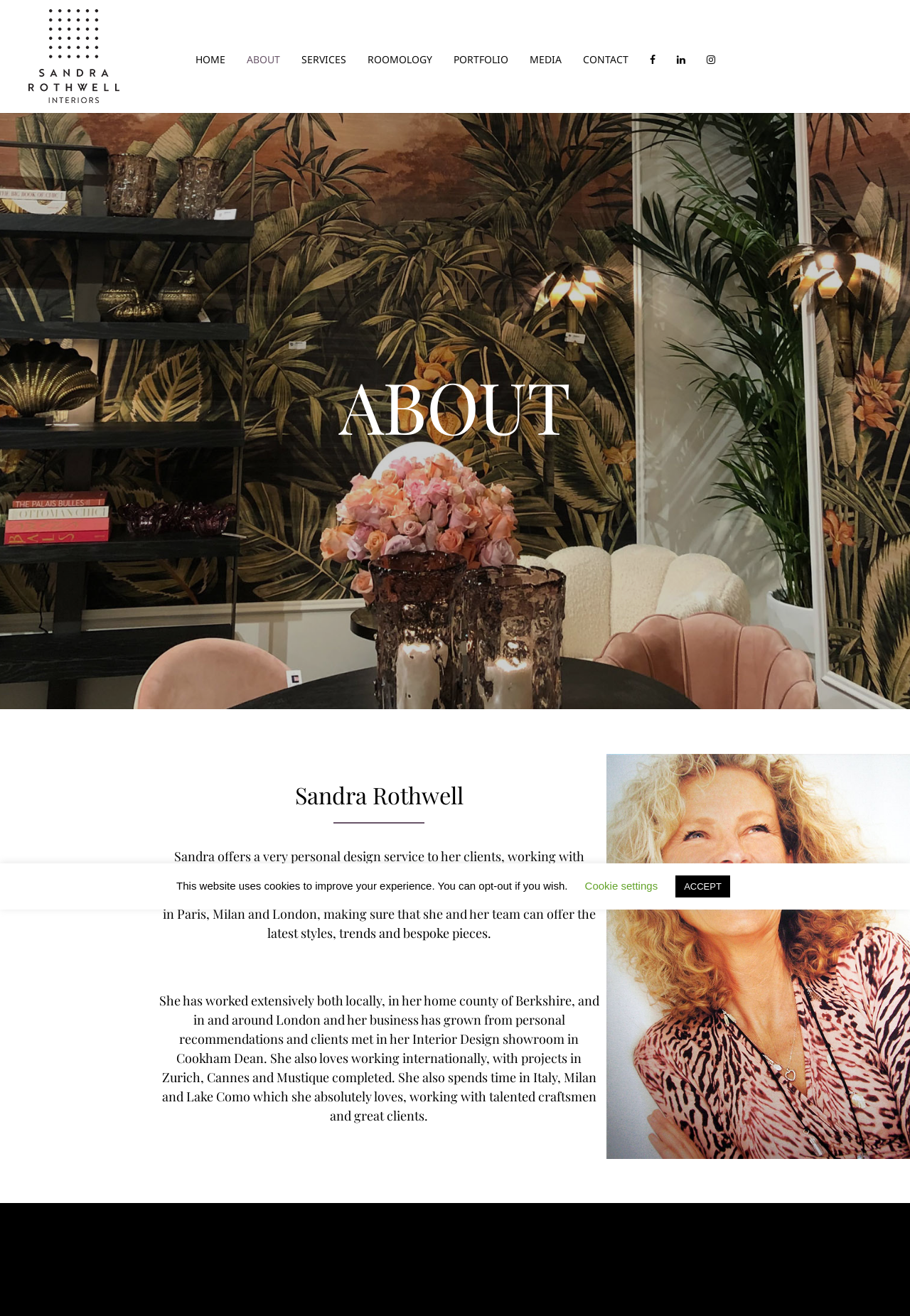Please determine the bounding box coordinates of the area that needs to be clicked to complete this task: 'contact Sandra Rothwell Interiors'. The coordinates must be four float numbers between 0 and 1, formatted as [left, top, right, bottom].

[0.629, 0.032, 0.702, 0.059]